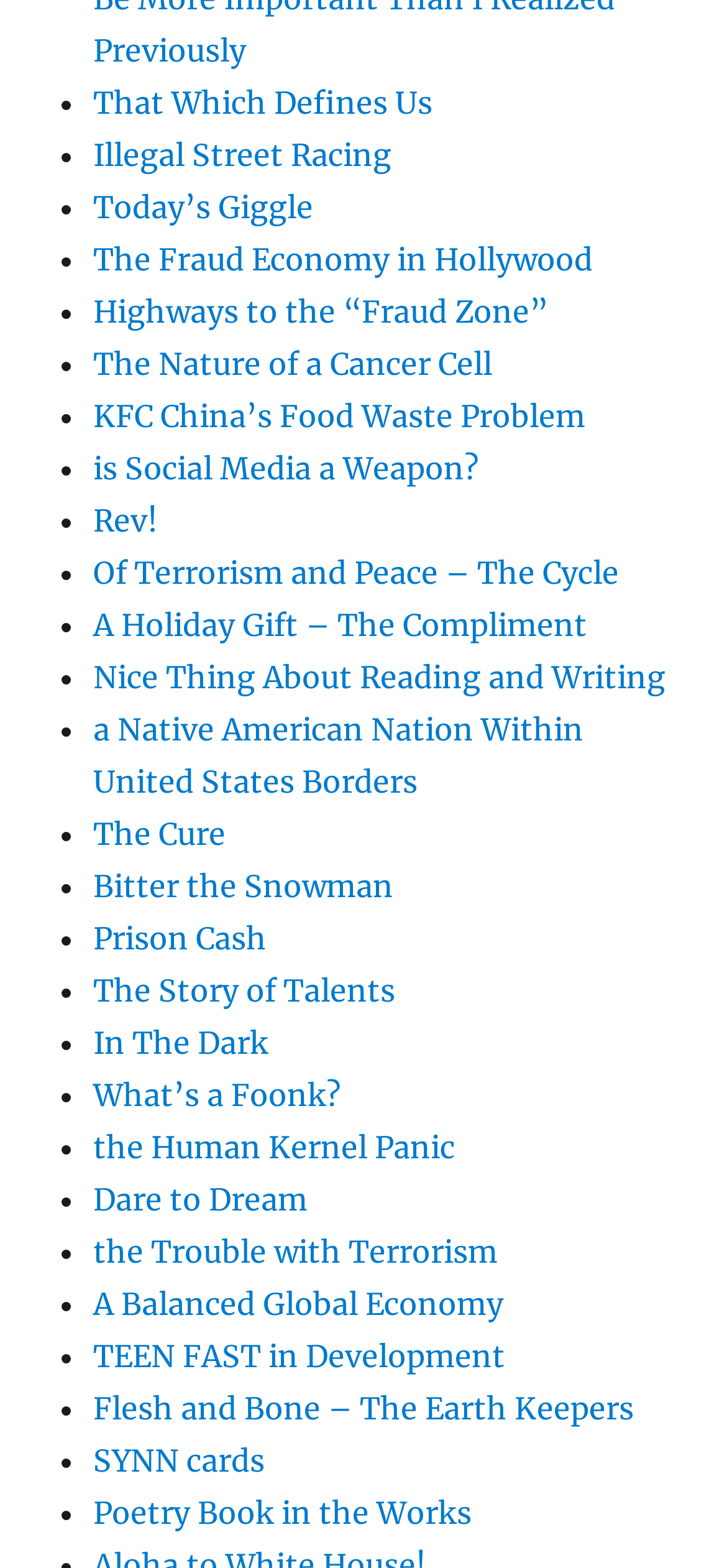Please identify the bounding box coordinates of the area that needs to be clicked to follow this instruction: "Learn about 'a Native American Nation Within United States Borders'".

[0.128, 0.453, 0.803, 0.51]